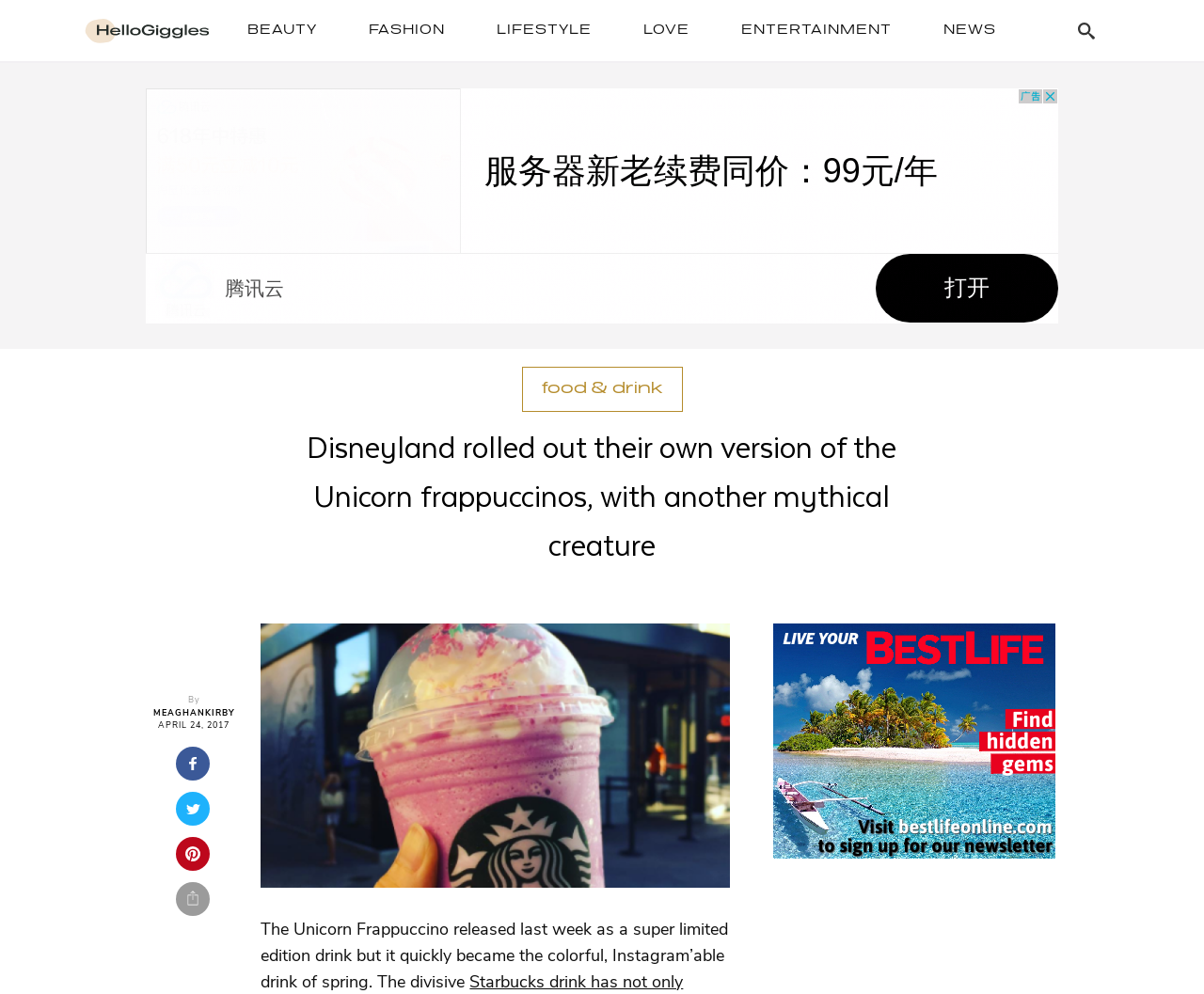Determine the webpage's heading and output its text content.

Disneyland rolled out their own version of the Unicorn frappuccinos, with another mythical creature